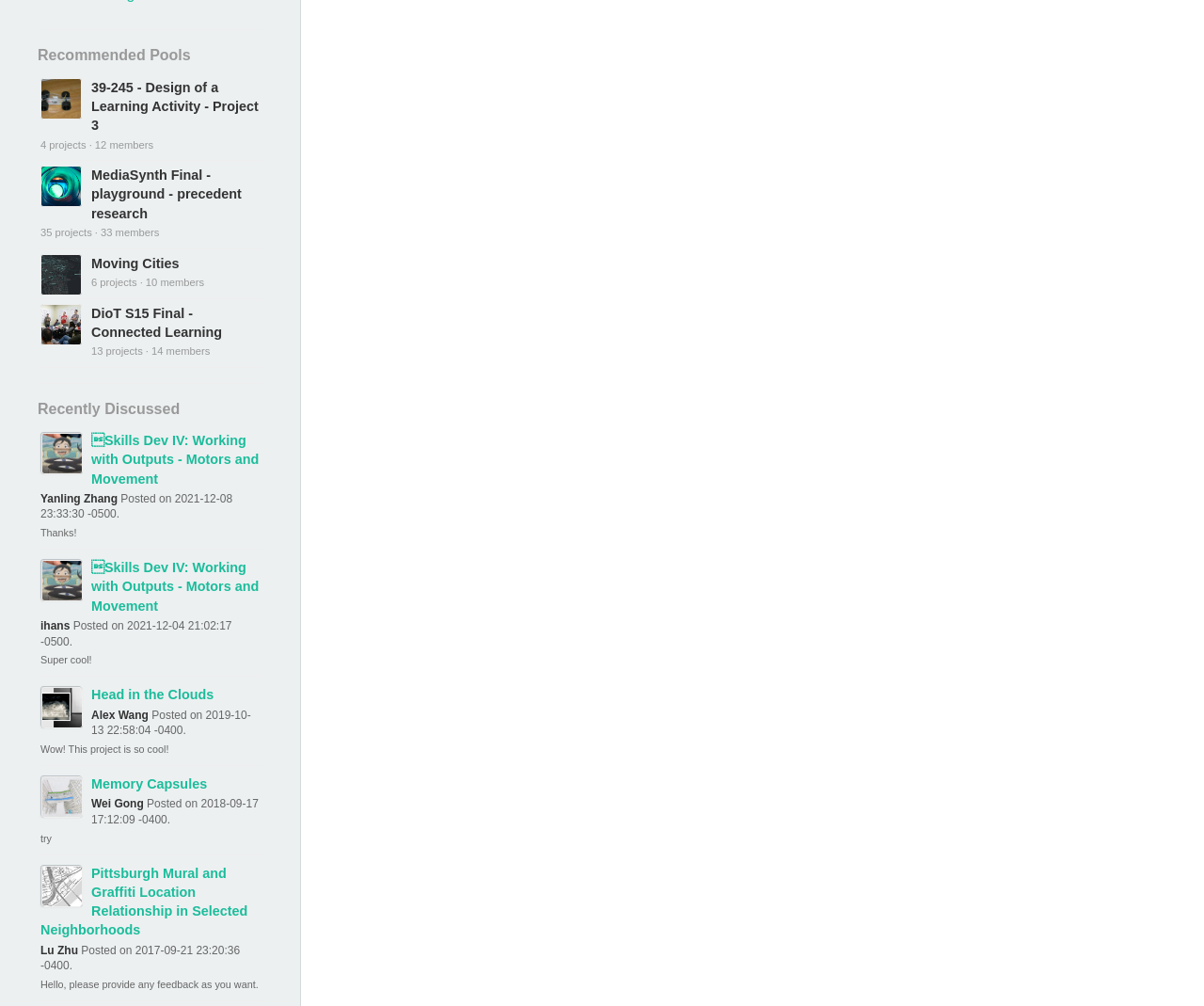Based on the element description, predict the bounding box coordinates (top-left x, top-left y, bottom-right x, bottom-right y) for the UI element in the screenshot: Head in the Clouds

[0.076, 0.683, 0.178, 0.698]